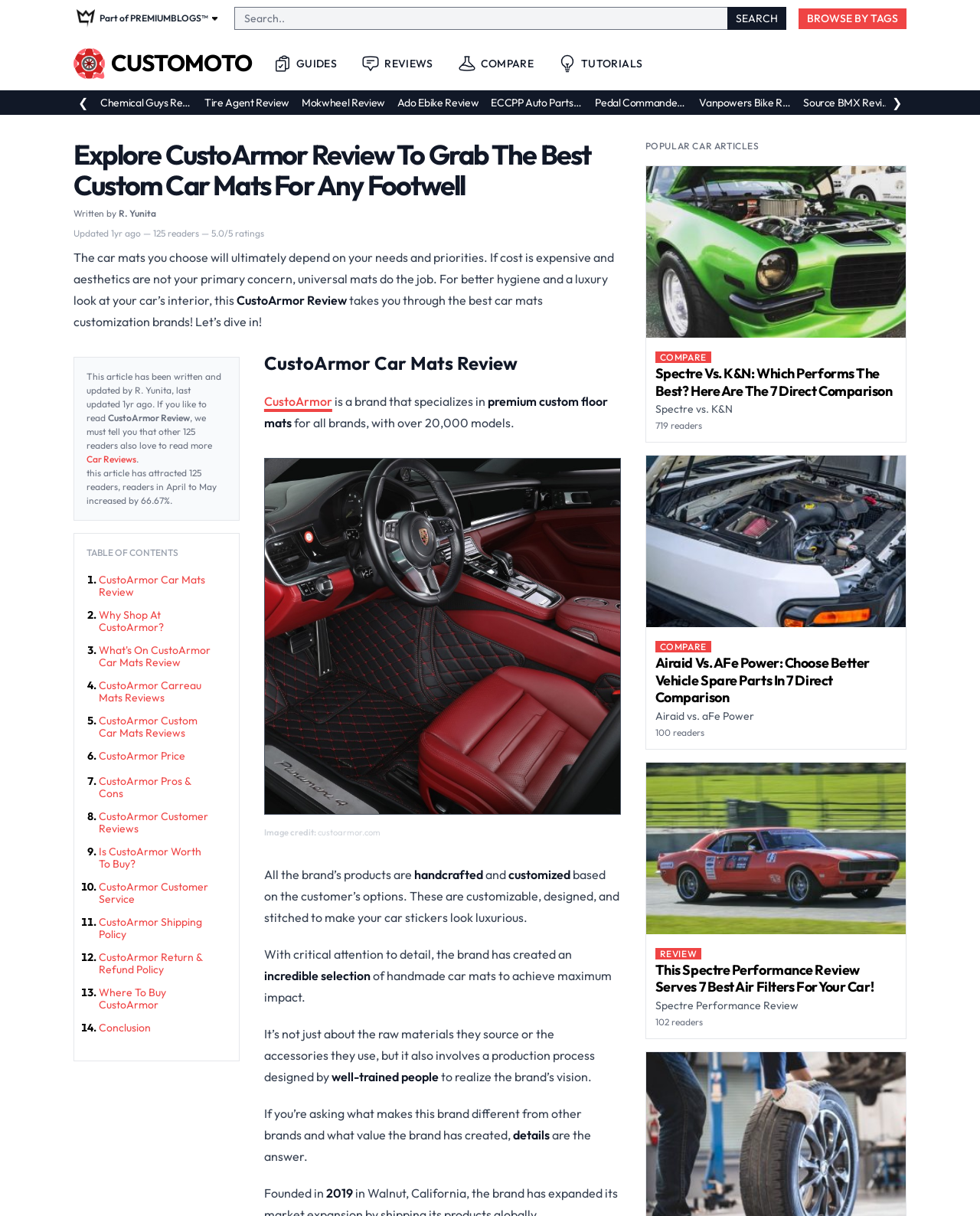What is the name of the website?
Identify the answer in the screenshot and reply with a single word or phrase.

CUSTOMOTO